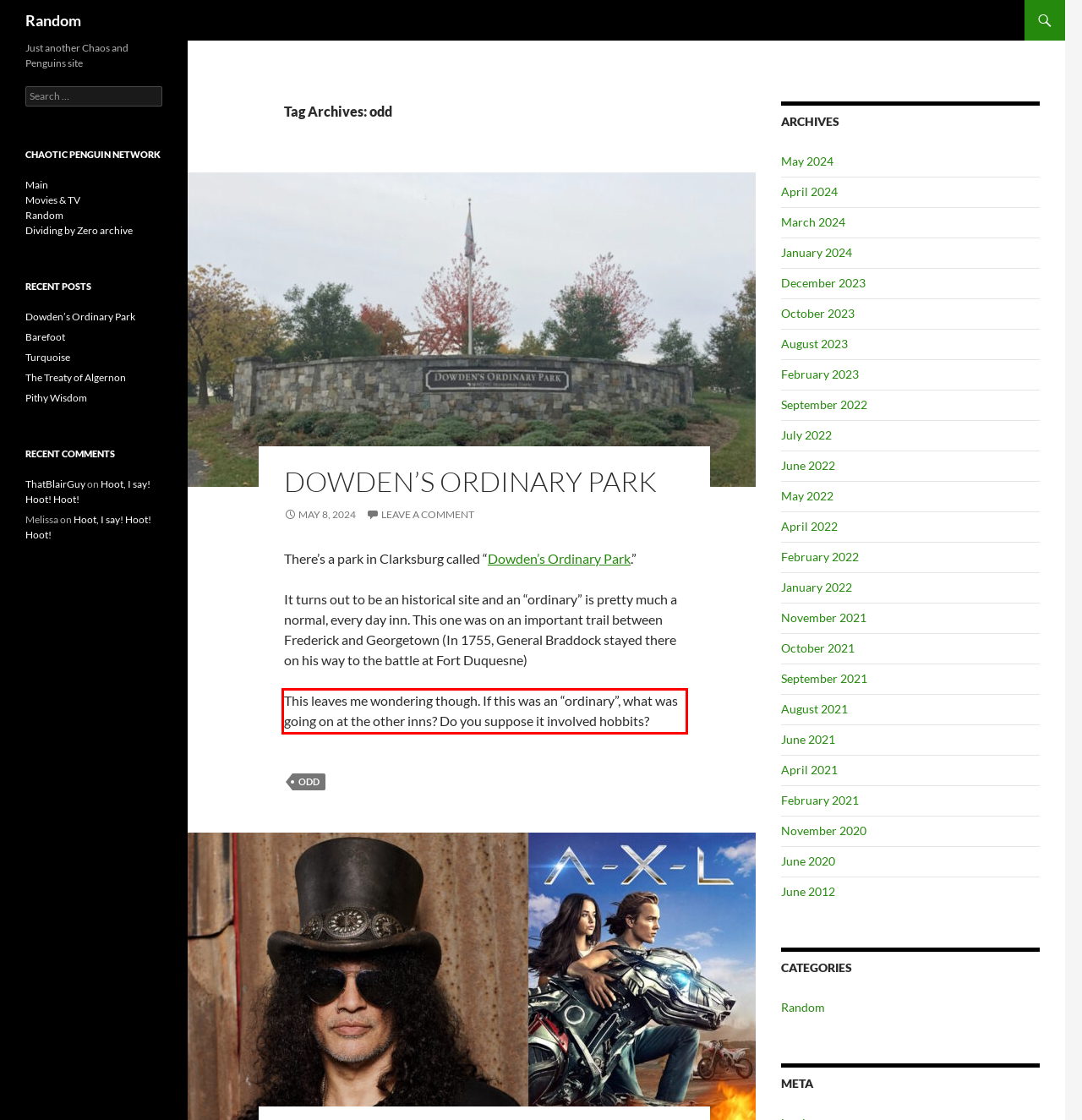Perform OCR on the text inside the red-bordered box in the provided screenshot and output the content.

This leaves me wondering though. If this was an “ordinary”, what was going on at the other inns? Do you suppose it involved hobbits?